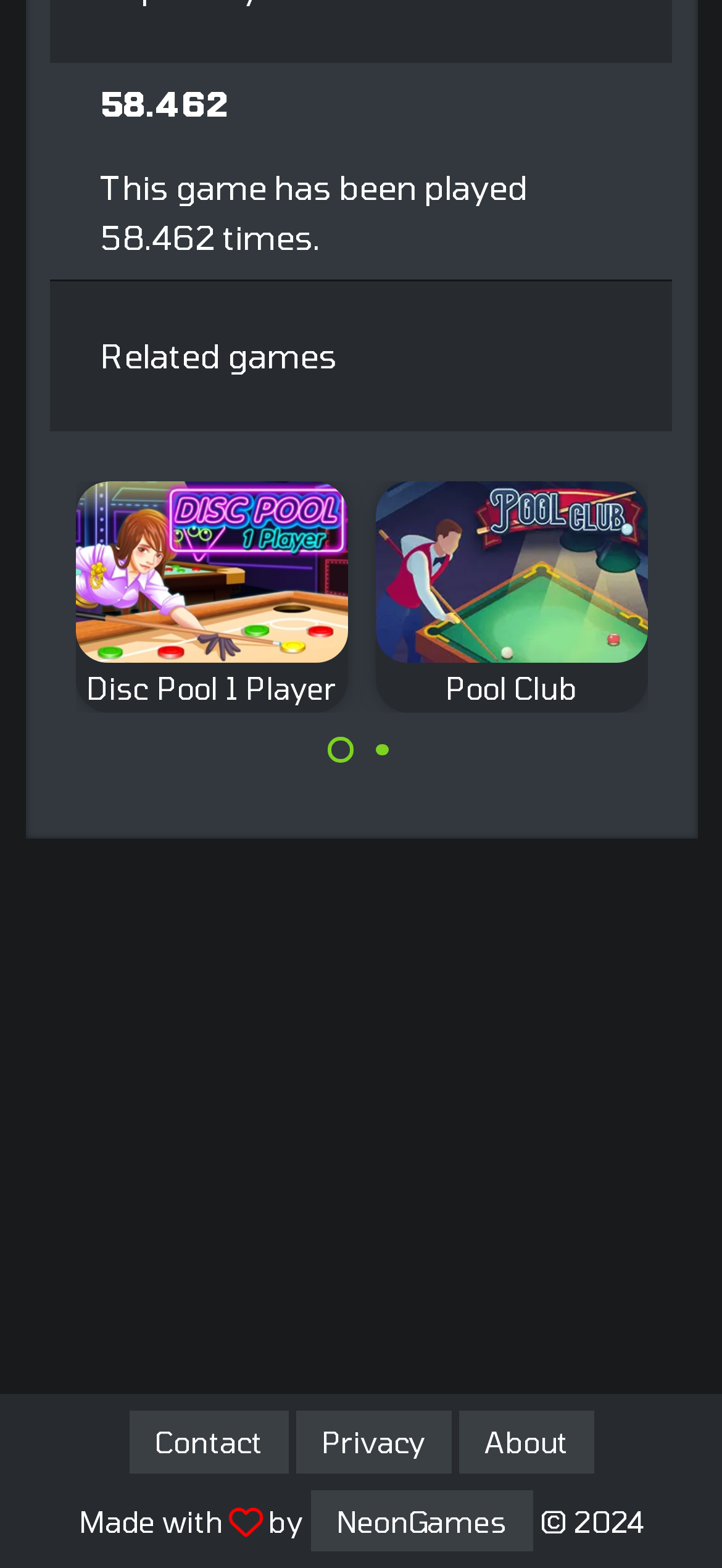Find the bounding box of the web element that fits this description: "aria-label="Carousel Page 1 (Current Slide)"".

[0.454, 0.47, 0.488, 0.486]